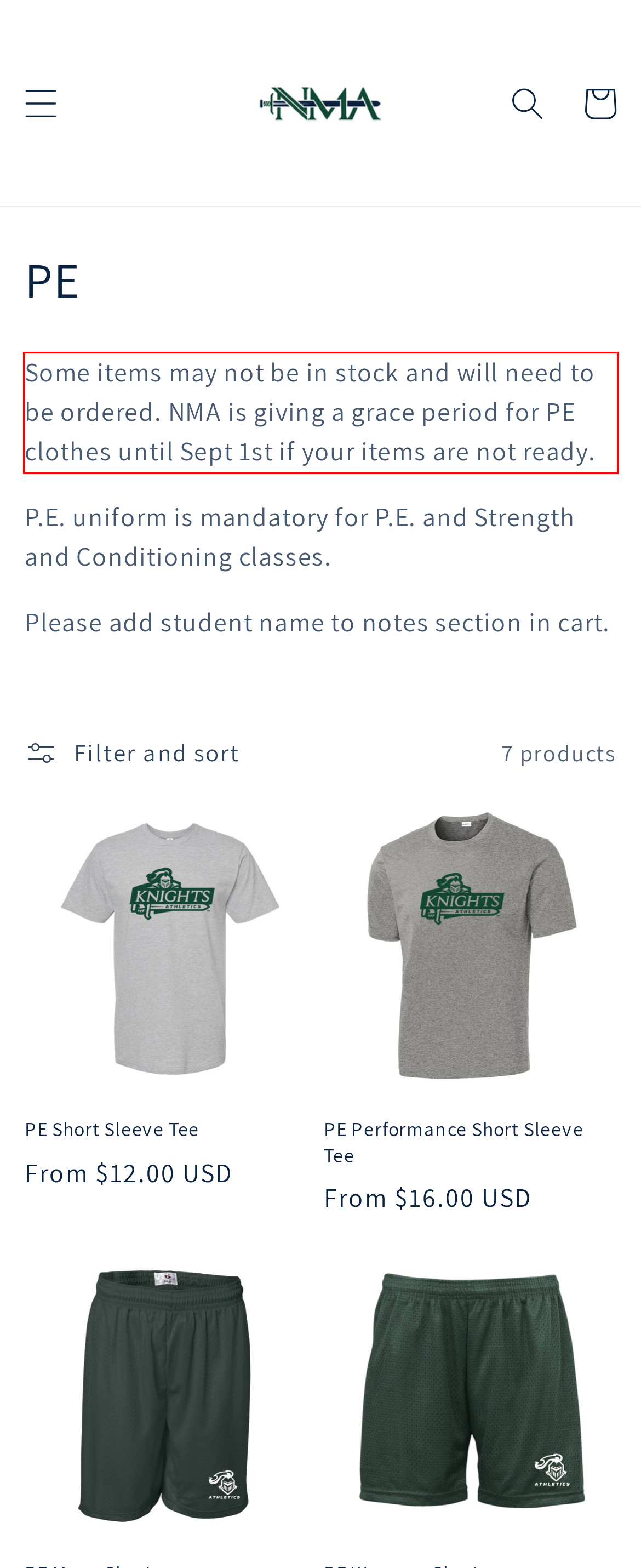Analyze the screenshot of the webpage that features a red bounding box and recognize the text content enclosed within this red bounding box.

Some items may not be in stock and will need to be ordered. NMA is giving a grace period for PE clothes until Sept 1st if your items are not ready.